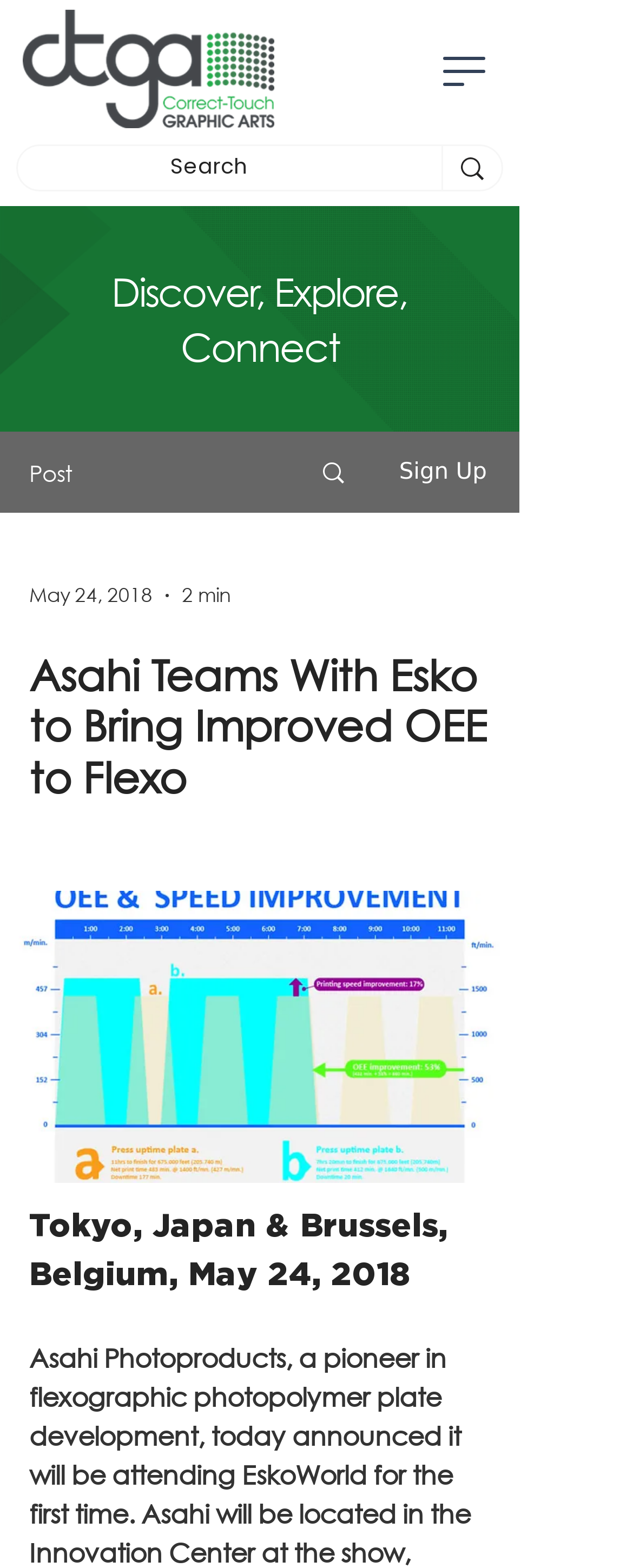Create a detailed narrative describing the layout and content of the webpage.

The webpage appears to be a news article or press release page. At the top left, there is a link to "Correct-Touch Graphic Arts" accompanied by an image with the same name. Below this, there is a search bar with a search box and a search button, which also contains a small image.

To the right of the search bar, there is a button to open a navigation menu. Above this button, there is an image with a subtle shape and a heading that reads "Discover, Explore, Connect". 

On the left side of the page, there are several elements, including a "Post" label, a link with an image, a "Sign Up" label, and a section with the date "May 24, 2018" and a time duration of "2 min".

The main content of the page is a news article with a heading that reads "Asahi Teams With Esko to Bring Improved OEE to Flexo". This heading is followed by a subheading that reads "Tokyo, Japan & Brussels, Belgium, May 24, 2018". There is also a button at the bottom of the page, but its purpose is unclear.

Overall, the page has a simple layout with a focus on the main news article, accompanied by some navigation and search elements.